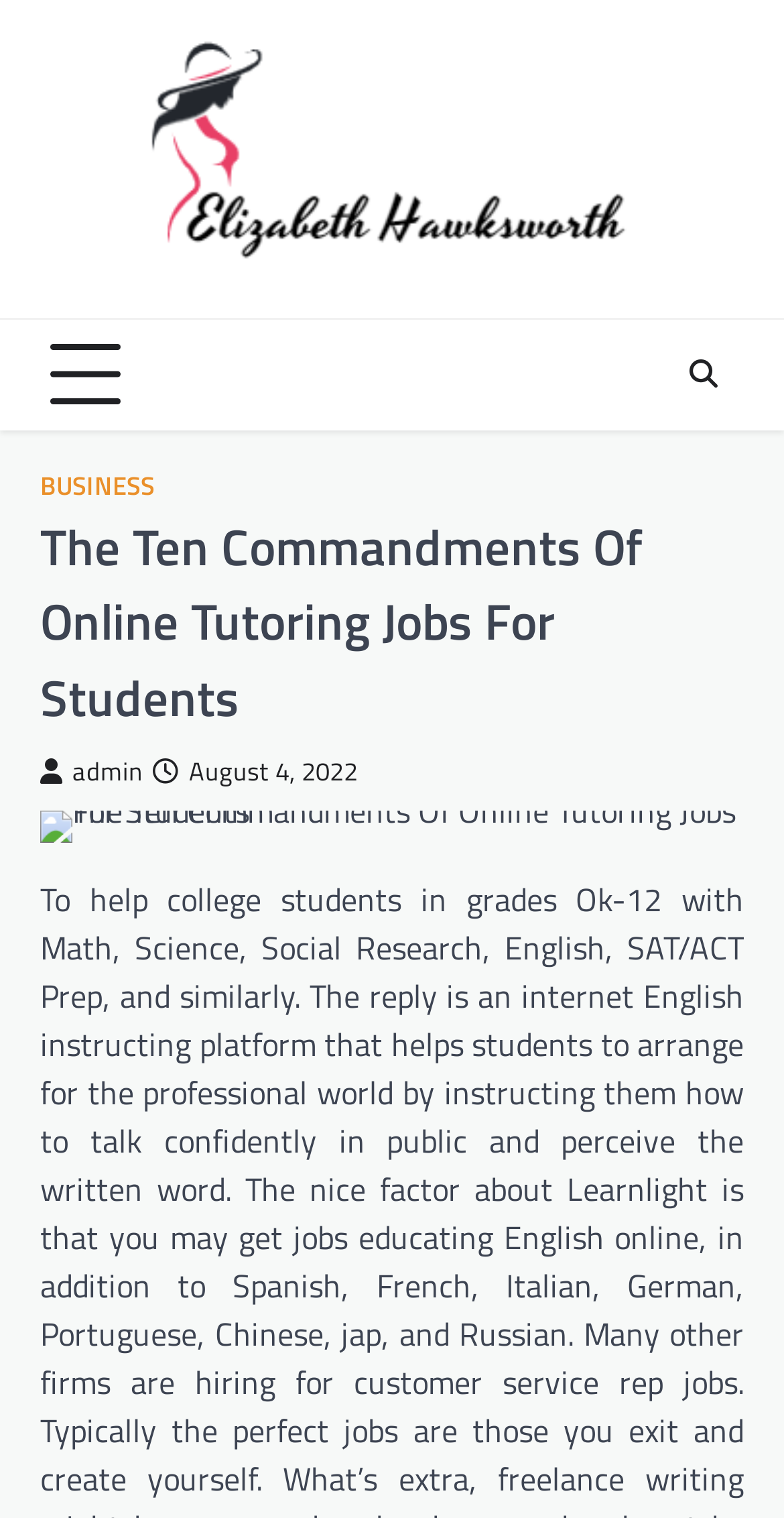Provide your answer to the question using just one word or phrase: What is the topic of the article?

Online Tutoring Jobs For Students